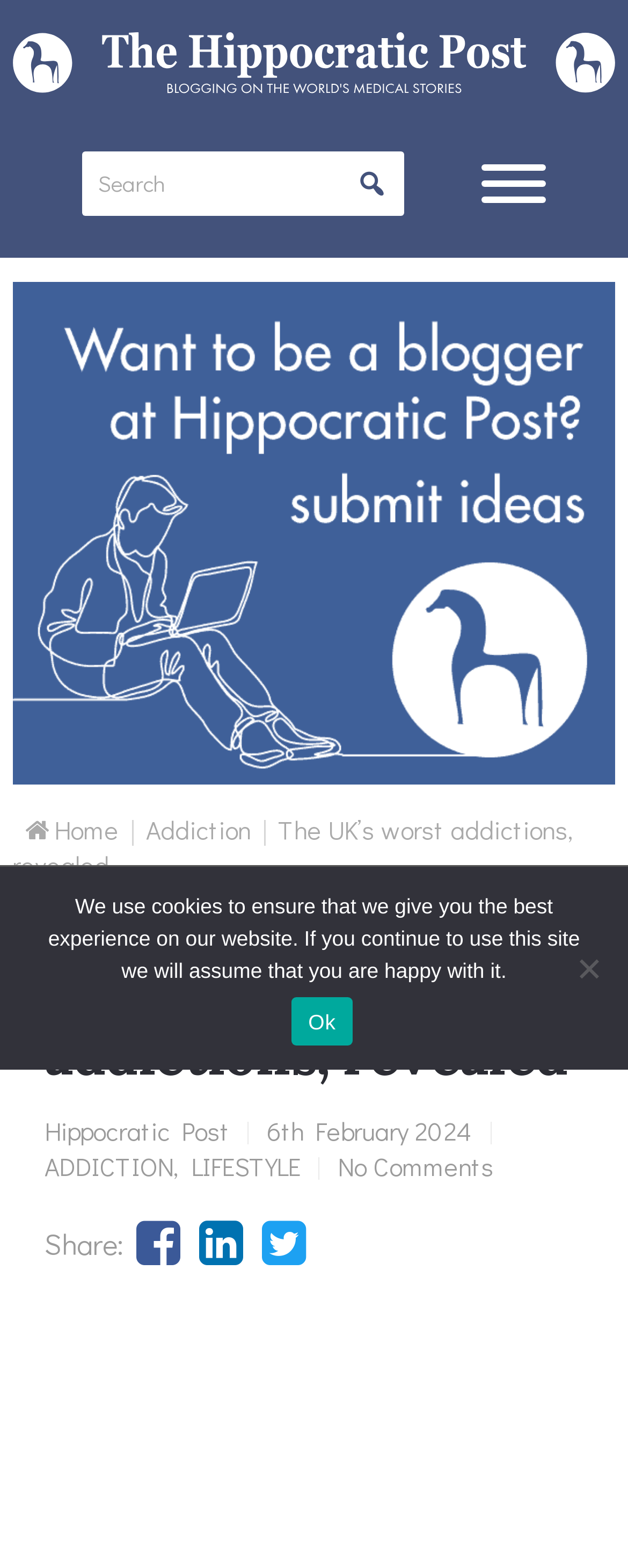Please locate the bounding box coordinates of the region I need to click to follow this instruction: "Become a blogger".

[0.02, 0.483, 0.98, 0.504]